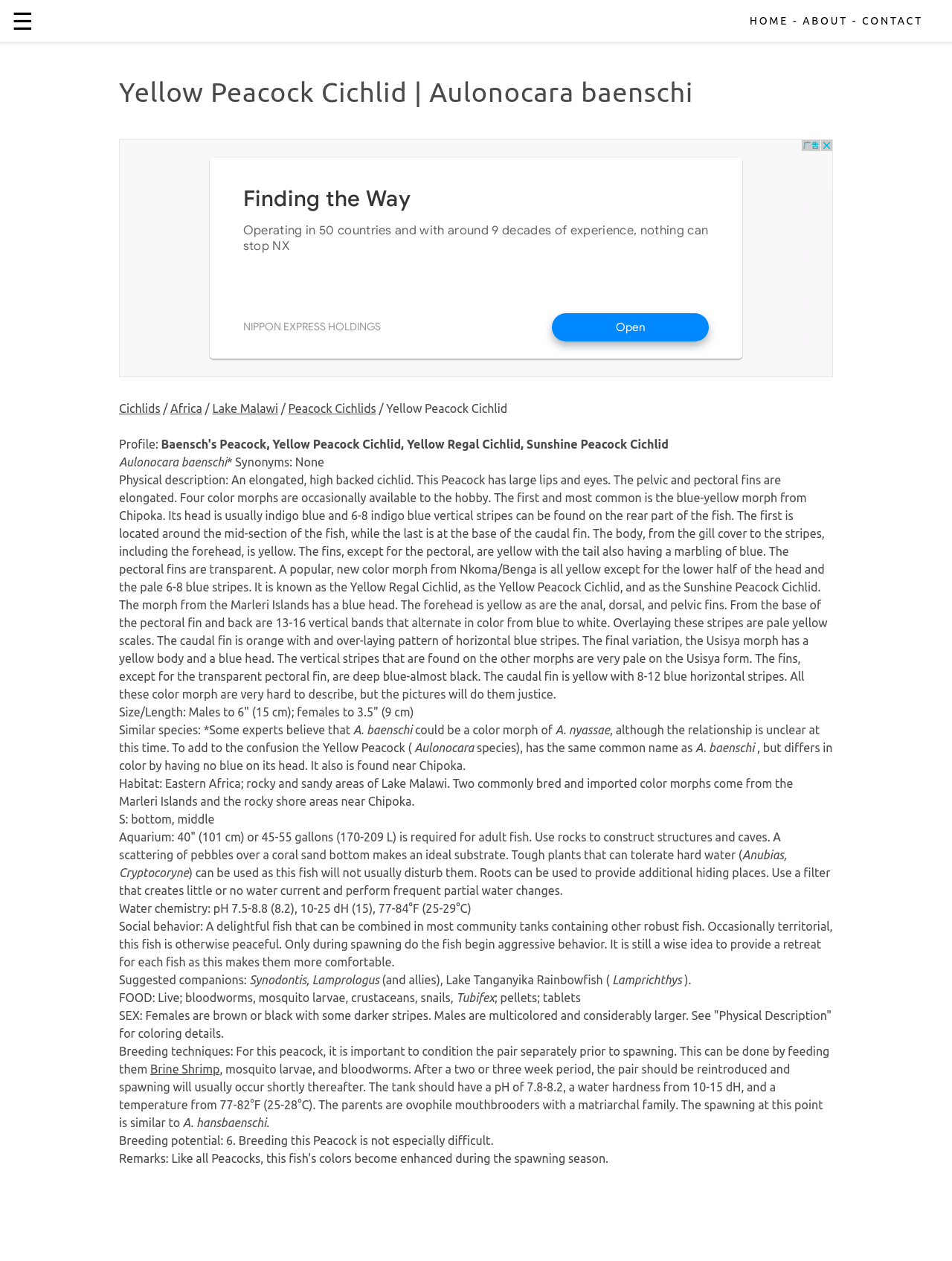Give a concise answer of one word or phrase to the question: 
What type of fish is the Yellow Peacock Cichlid?

Cichlid